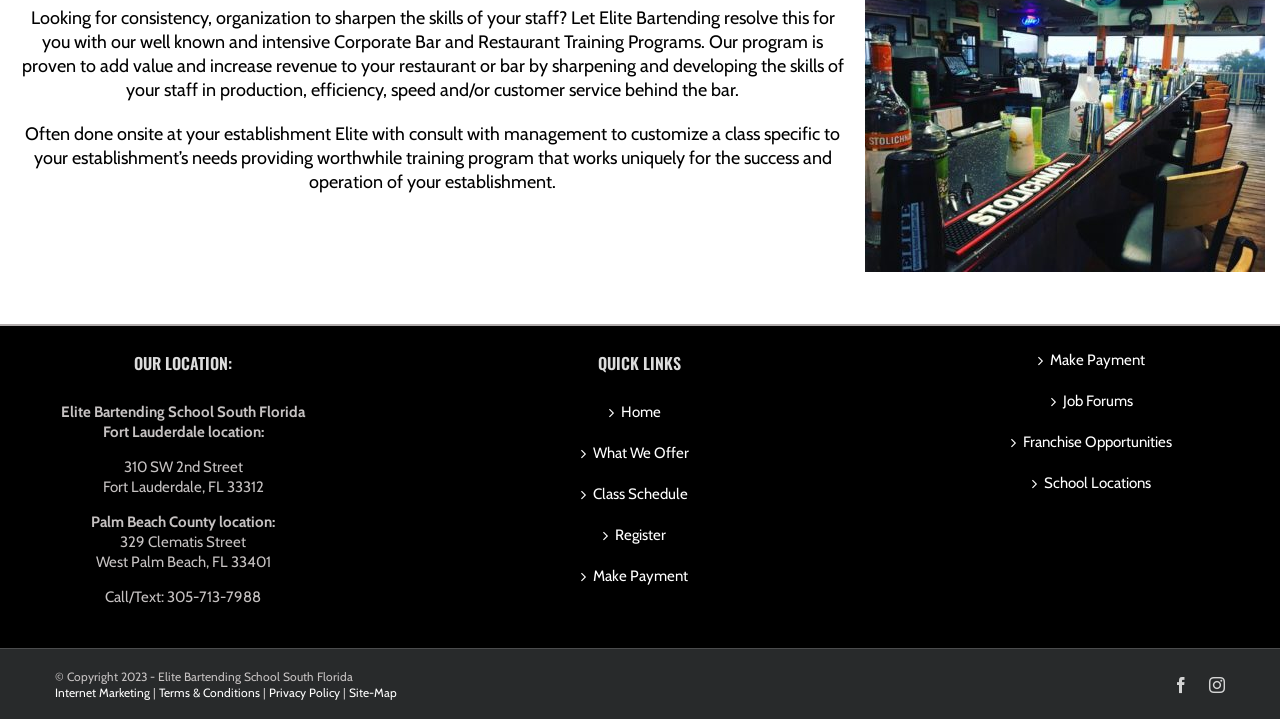Please locate the UI element described by "Home" and provide its bounding box coordinates.

[0.409, 0.561, 0.592, 0.588]